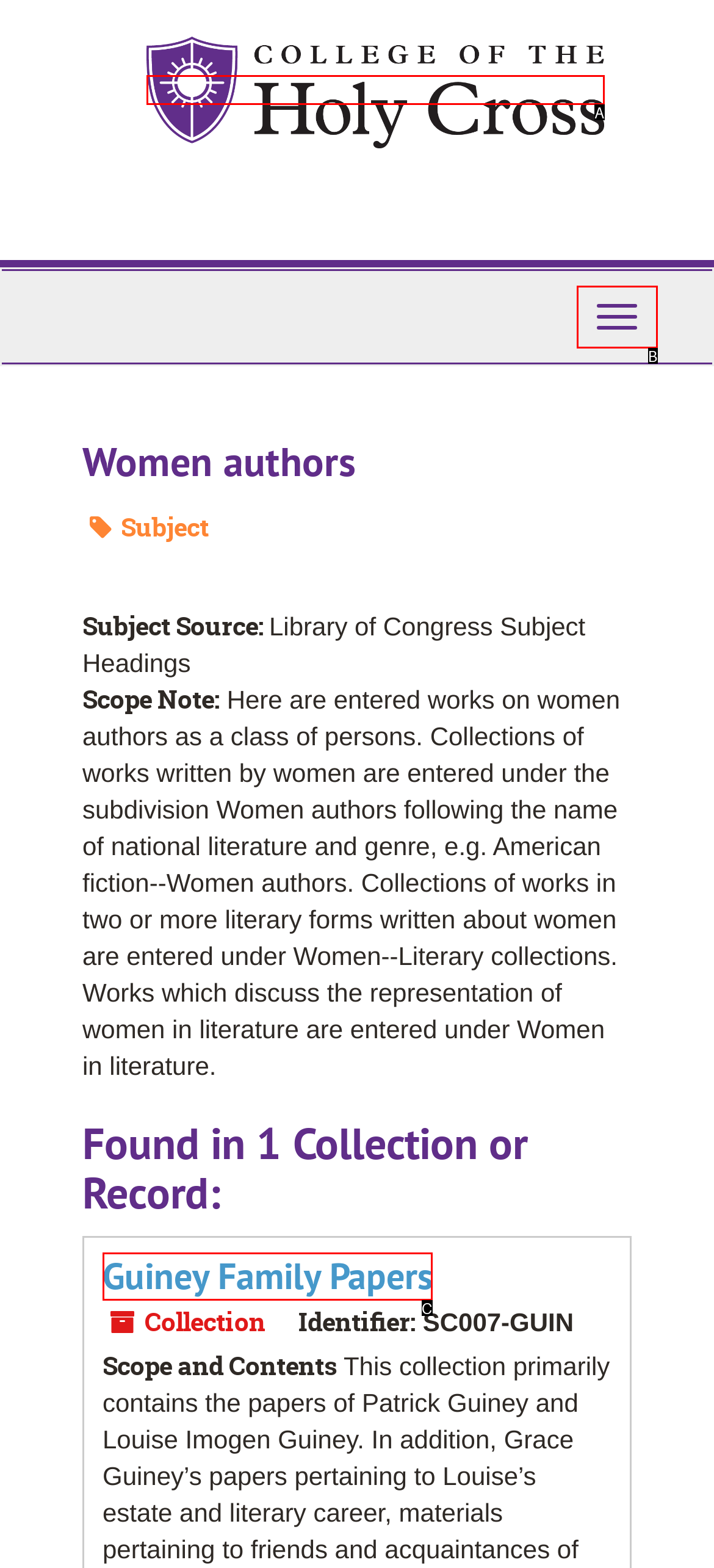Find the option that aligns with: alt="College of the Holy Cross"
Provide the letter of the corresponding option.

A